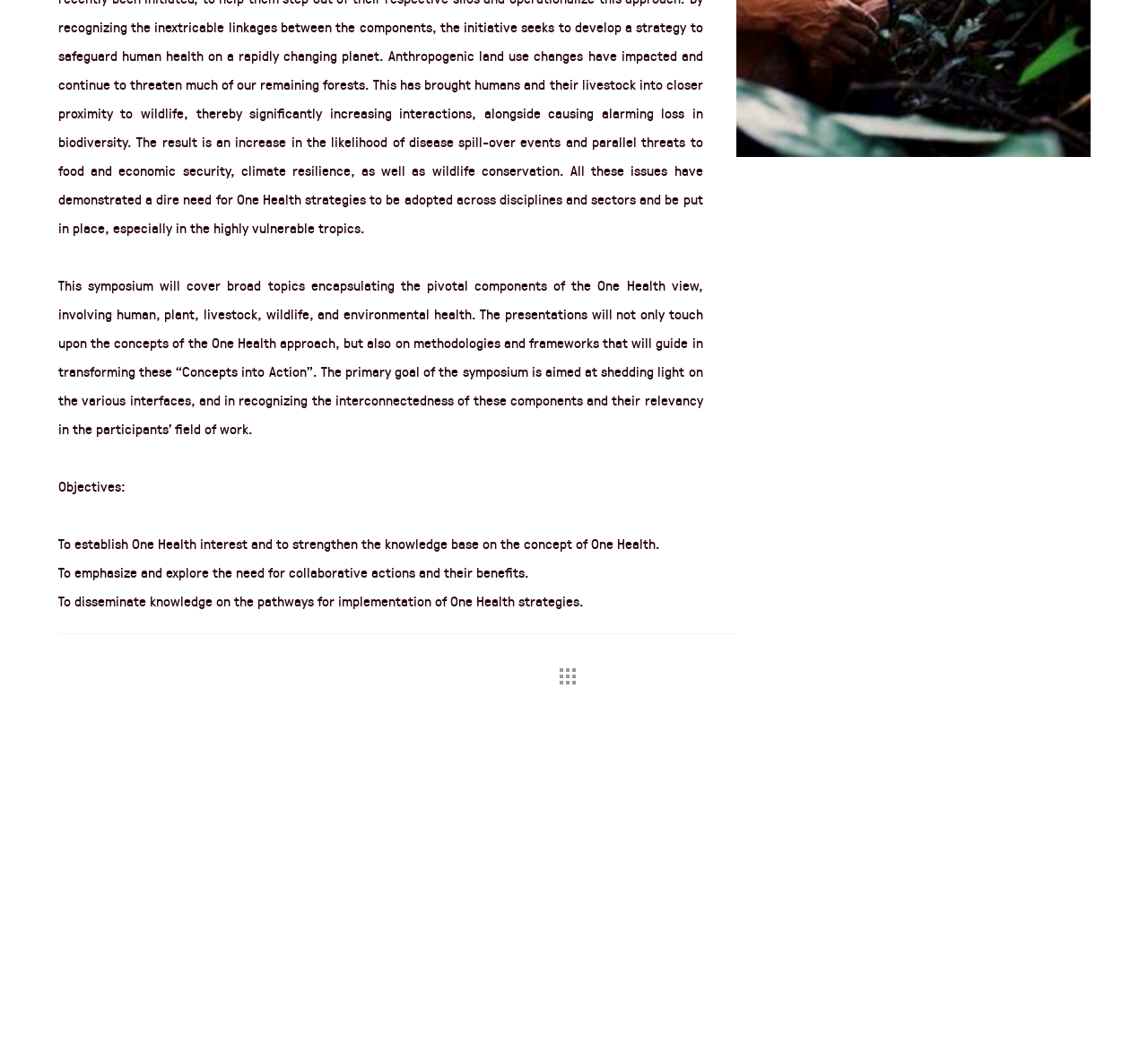Give the bounding box coordinates for the element described by: "aria-label="Instagram"".

[0.483, 0.789, 0.522, 0.833]